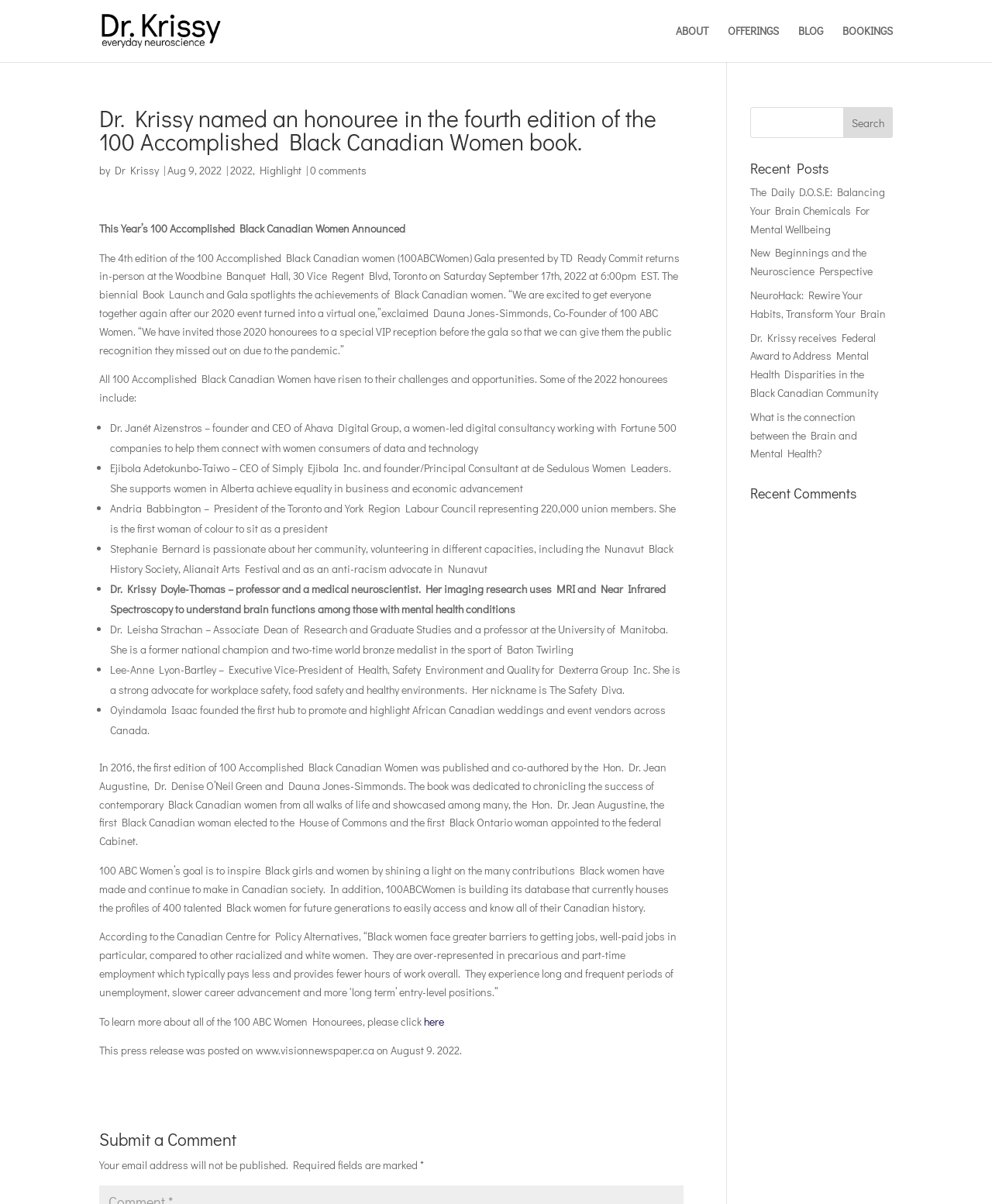Point out the bounding box coordinates of the section to click in order to follow this instruction: "Read Dr. Krissy's blog post".

[0.116, 0.135, 0.16, 0.147]